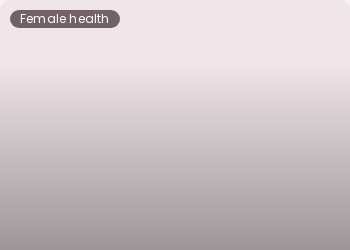Use a single word or phrase to answer the following:
What is the atmosphere created by the background?

Inviting